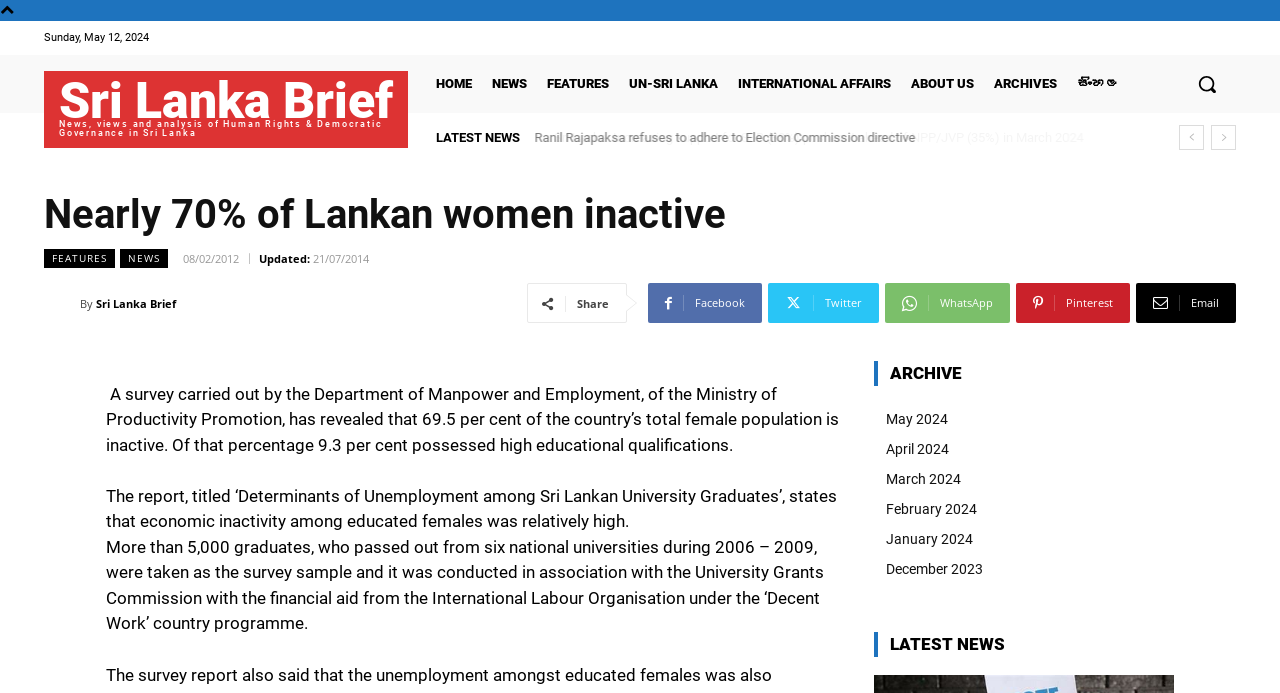Please determine the bounding box coordinates of the section I need to click to accomplish this instruction: "Read the latest news".

[0.341, 0.188, 0.406, 0.209]